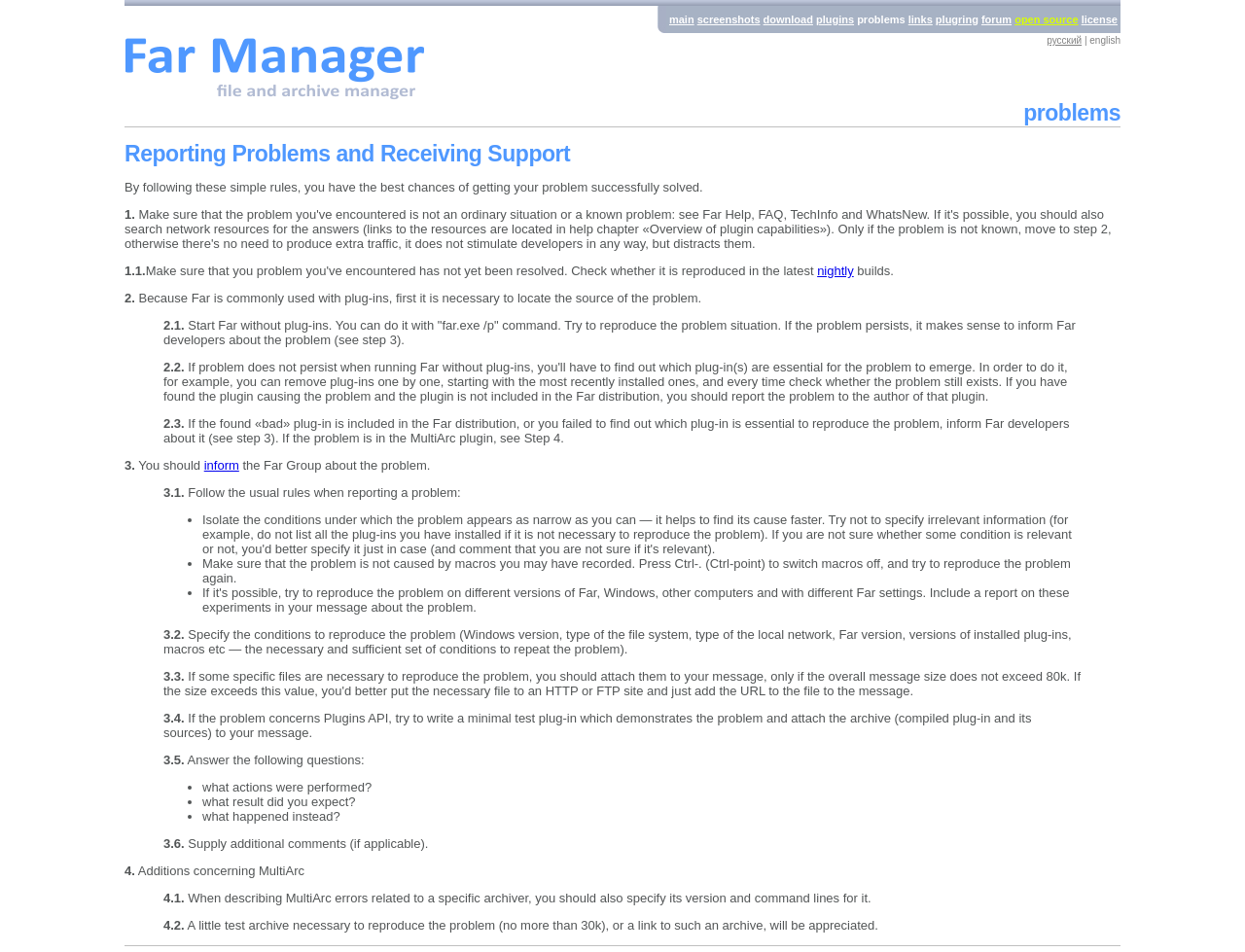Highlight the bounding box coordinates of the element you need to click to perform the following instruction: "inform the Far Group about the problem."

[0.164, 0.481, 0.192, 0.496]